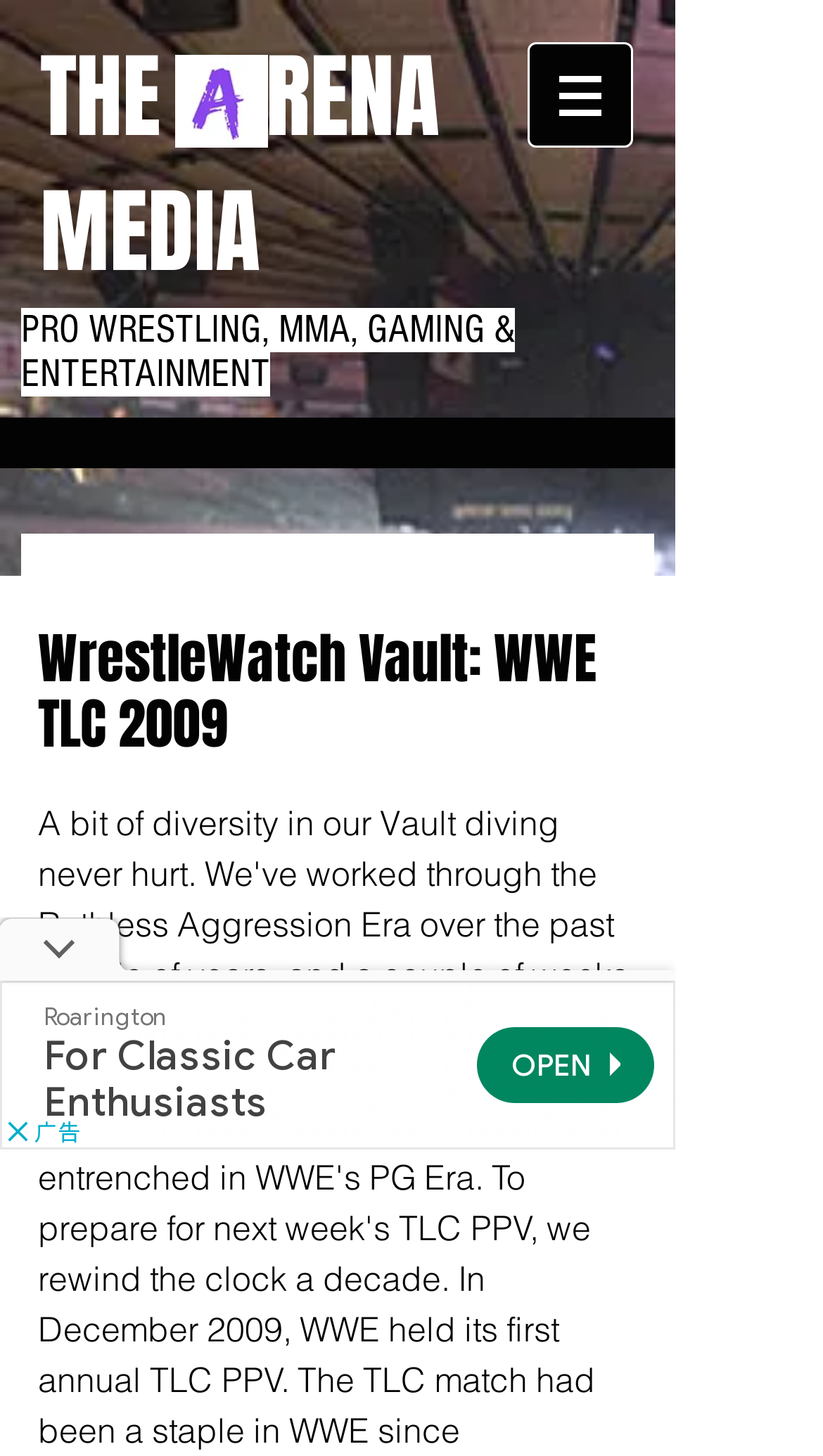Create a detailed narrative describing the layout and content of the webpage.

The webpage is about WrestleWatch Vault, specifically featuring WWE TLC 2009. At the top left, there is a heading that reads "THE REENA MEDIA" with a link to it. Next to it, on the right, is an image of an arena logo. Below these elements, there is a navigation menu labeled "Site" with a button that has a popup menu, accompanied by a small image.

Further down, there is a heading that spans most of the width of the page, stating "PRO WRESTLING, MMA, GAMING & ENTERTAINMENT". Below this heading, there is another heading that reads "WrestleWatch Vault: WWE TLC 2009", which is the main title of the page.

On the lower half of the page, there are two insertions, one of which contains an image. There is also an iframe advertisement at the bottom of the page.